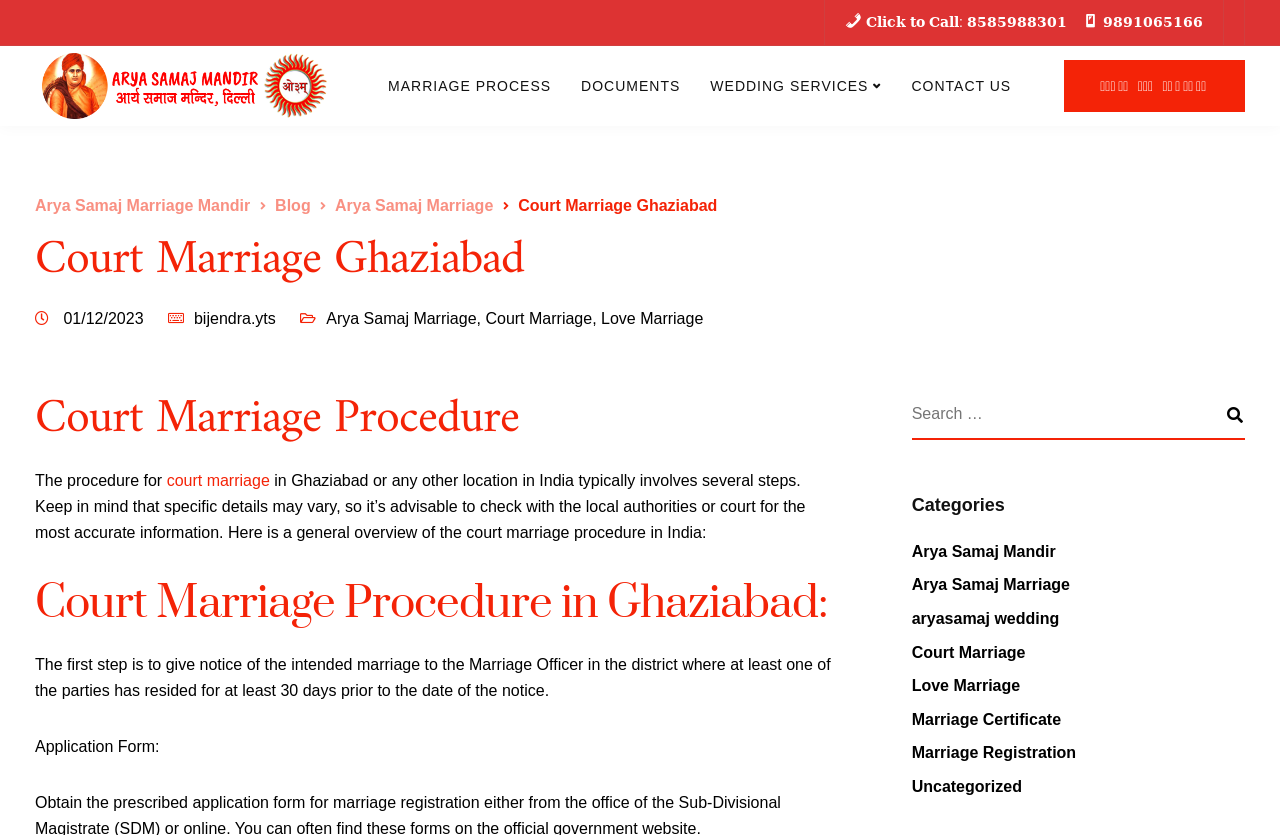Calculate the bounding box coordinates for the UI element based on the following description: "𝐂𝐥𝐢𝐜𝐤 𝐭𝐨 𝐂𝐚𝐥𝐥: 𝟖𝟓𝟖𝟓𝟗𝟖𝟖𝟑𝟎𝟏". Ensure the coordinates are four float numbers between 0 and 1, i.e., [left, top, right, bottom].

[0.66, 0.017, 0.833, 0.036]